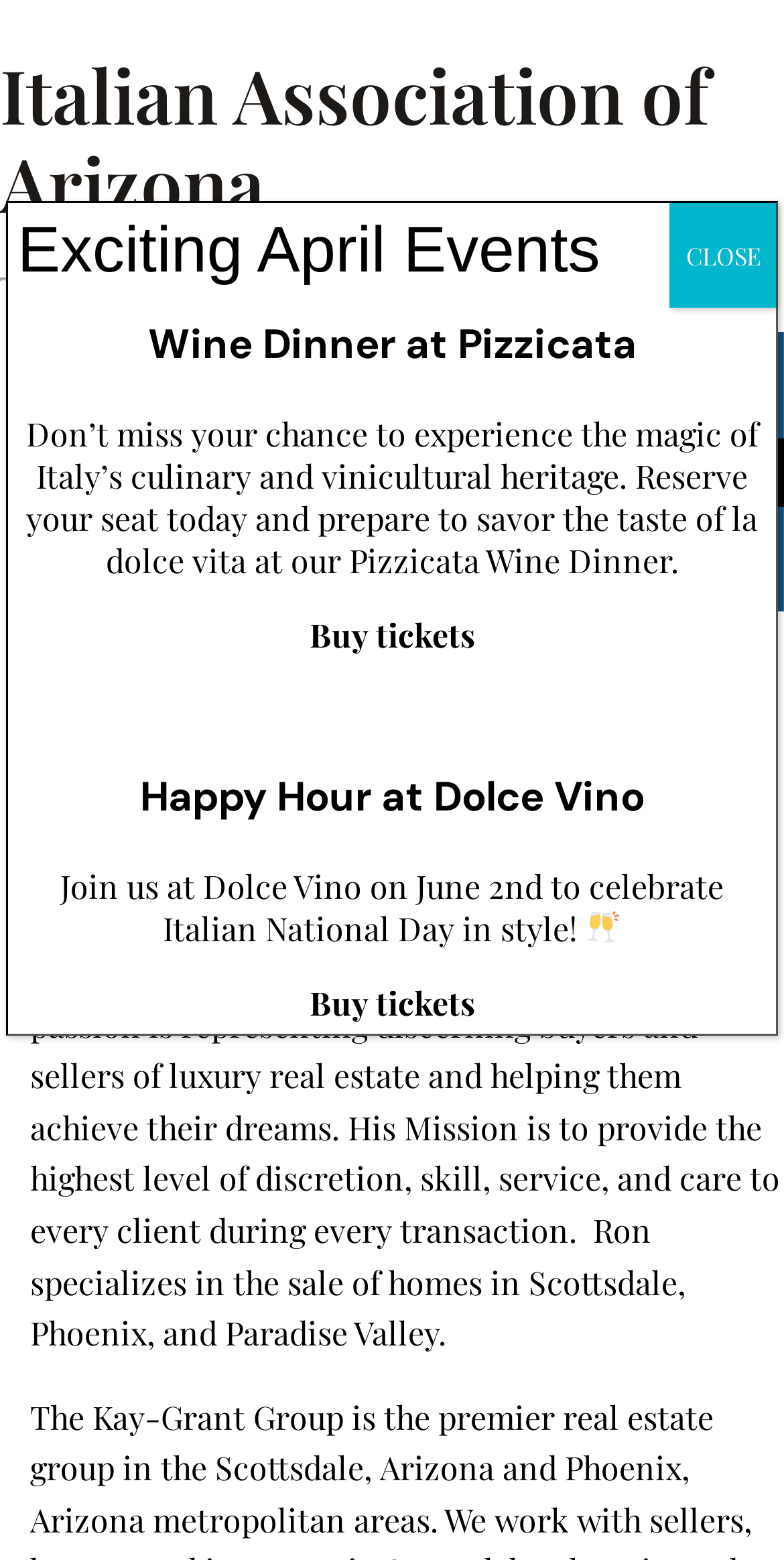What is the location of Ron's real estate business?
Using the image as a reference, give an elaborate response to the question.

According to the static text, Ron specializes in the sale of homes in Scottsdale, Phoenix, and Paradise Valley, indicating that his real estate business is located in these areas.